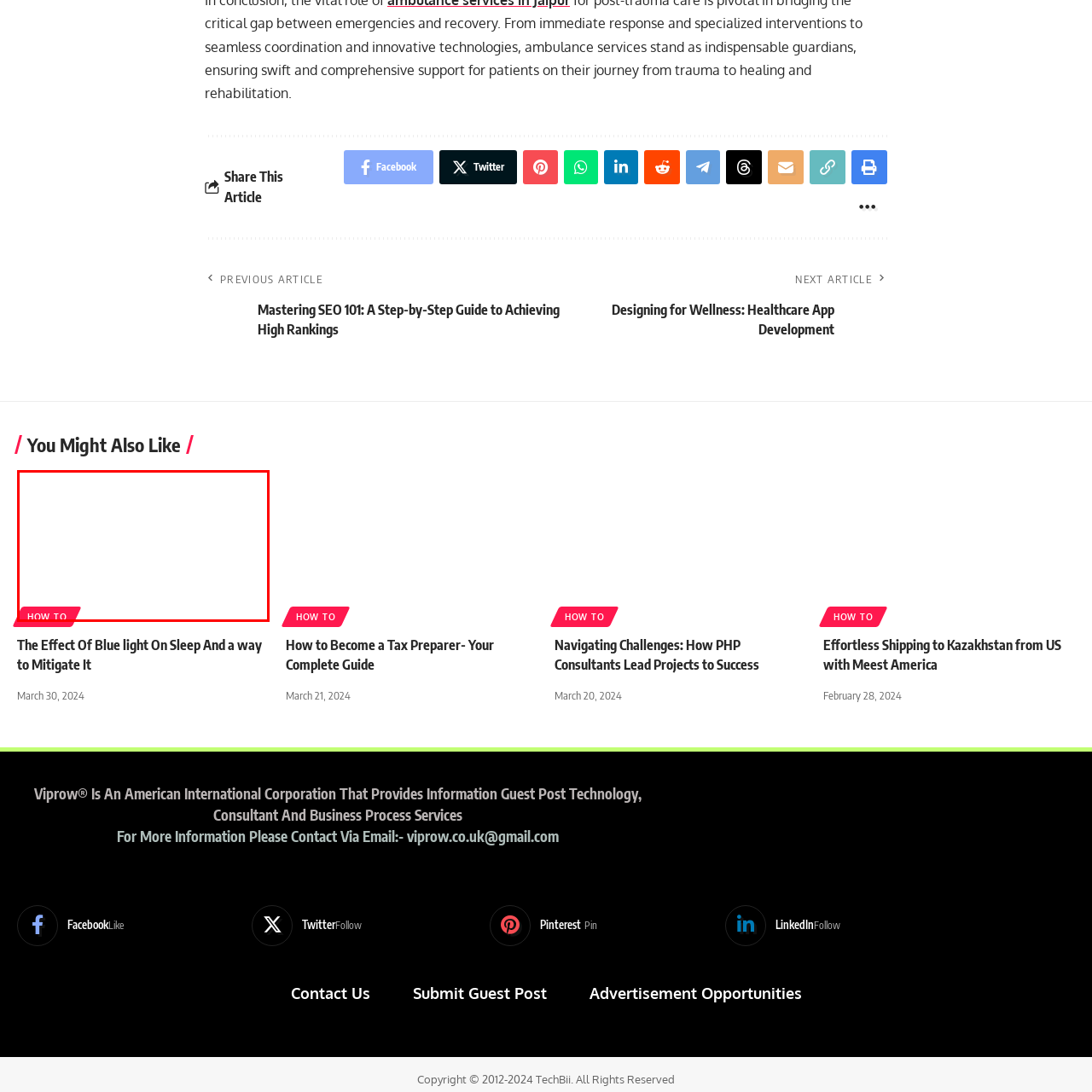Check the image highlighted in red, What is the purpose of the banner?
 Please answer in a single word or phrase.

Call-to-action or navigation